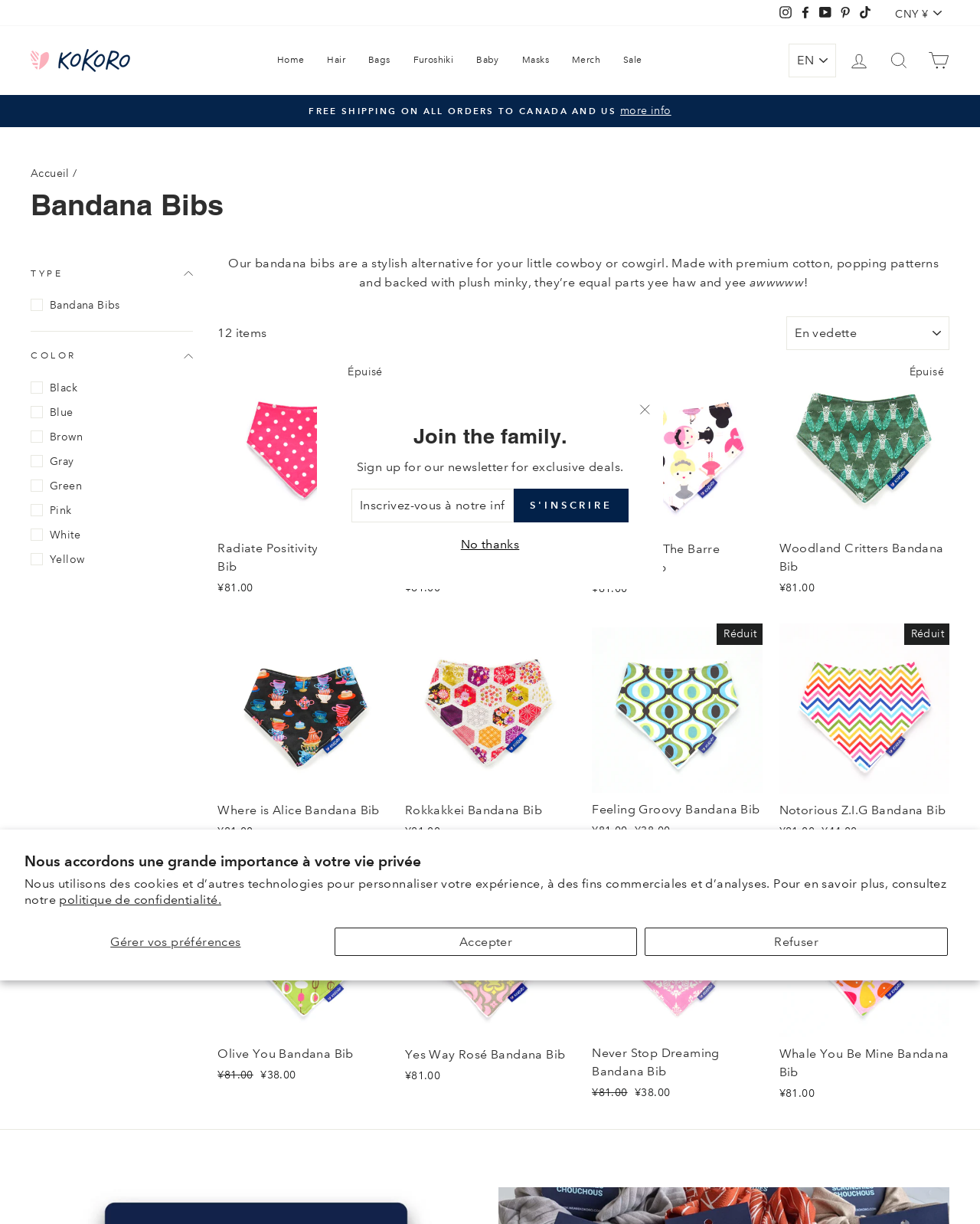Provide the bounding box coordinates of the HTML element this sentence describes: "Hair". The bounding box coordinates consist of four float numbers between 0 and 1, i.e., [left, top, right, bottom].

[0.322, 0.039, 0.364, 0.06]